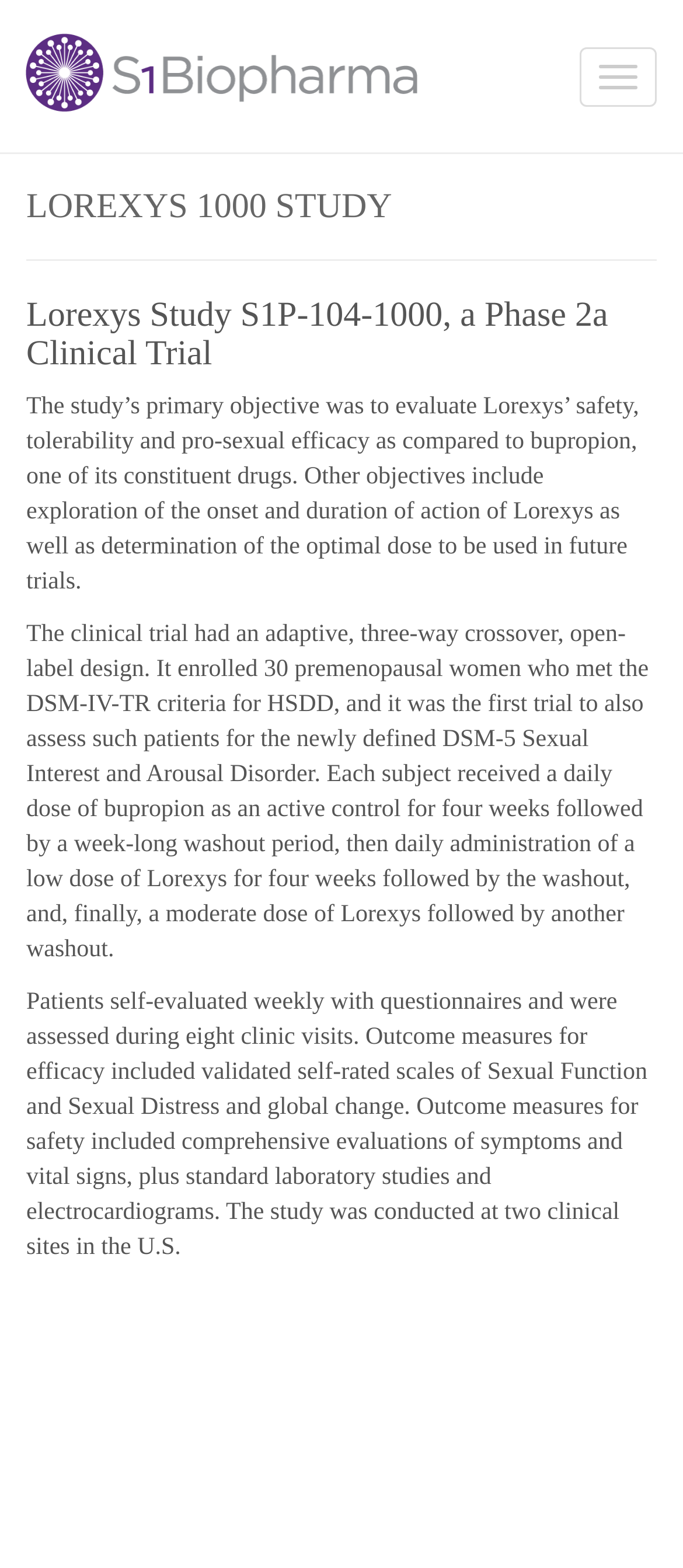Find and provide the bounding box coordinates for the UI element described here: "Date". The coordinates should be given as four float numbers between 0 and 1: [left, top, right, bottom].

None